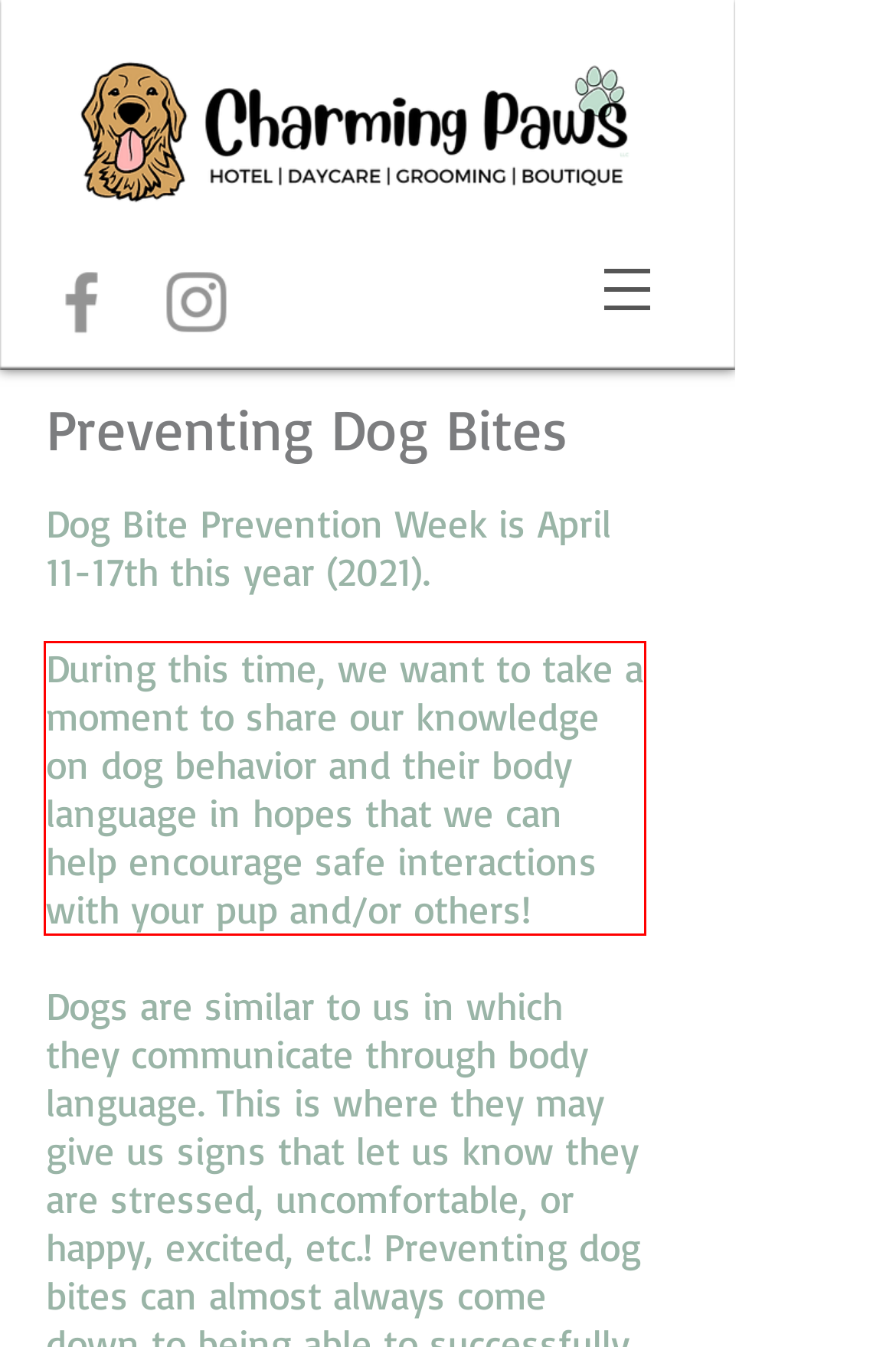Please examine the webpage screenshot and extract the text within the red bounding box using OCR.

During this time, we want to take a moment to share our knowledge on dog behavior and their body language in hopes that we can help encourage safe interactions with your pup and/or others!